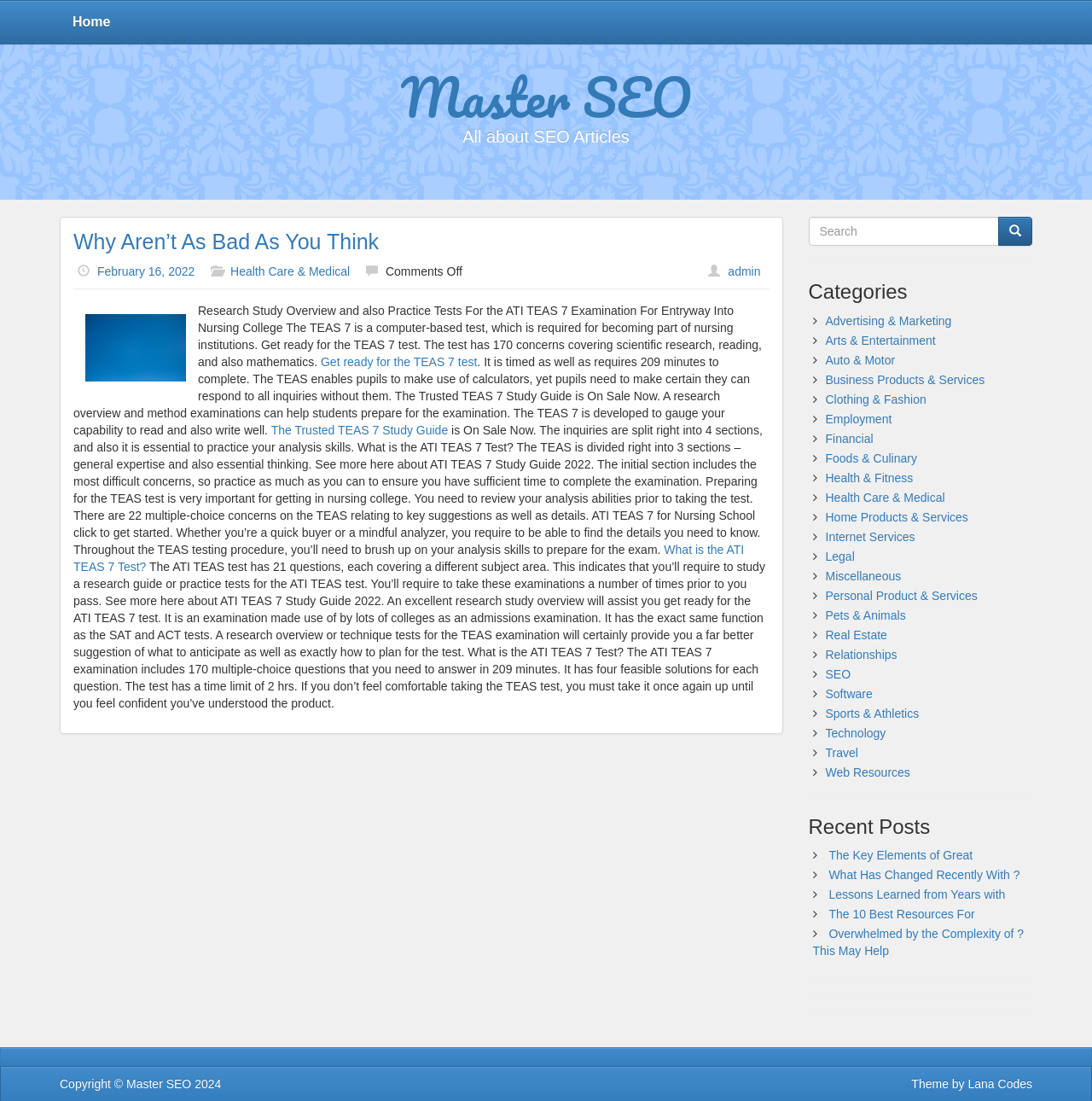What is the name of the research study guide mentioned in the article?
Provide a concise answer using a single word or phrase based on the image.

The Trusted TEAS 7 Study Guide